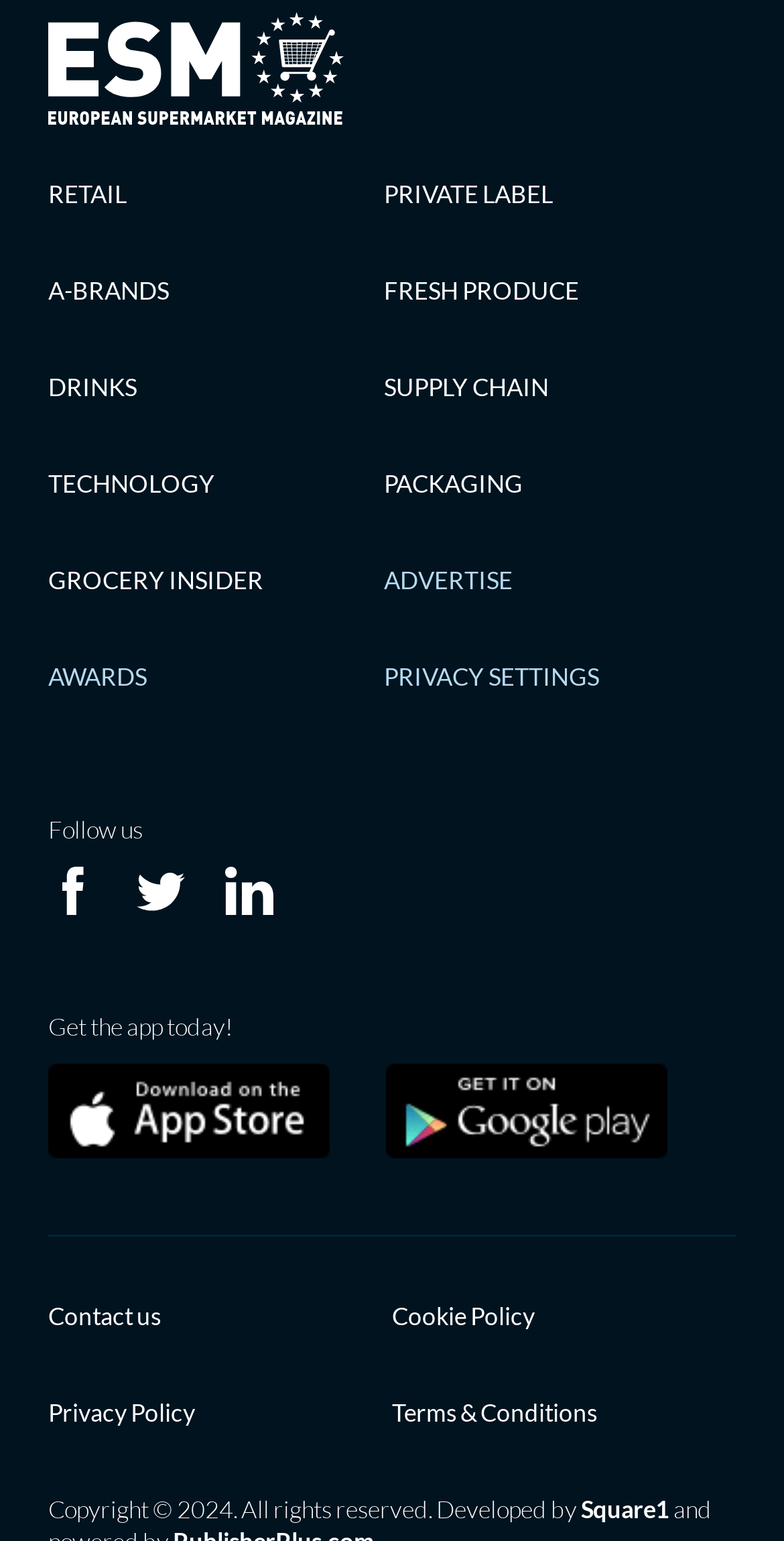Give the bounding box coordinates for this UI element: "Awards". The coordinates should be four float numbers between 0 and 1, arranged as [left, top, right, bottom].

[0.062, 0.43, 0.408, 0.451]